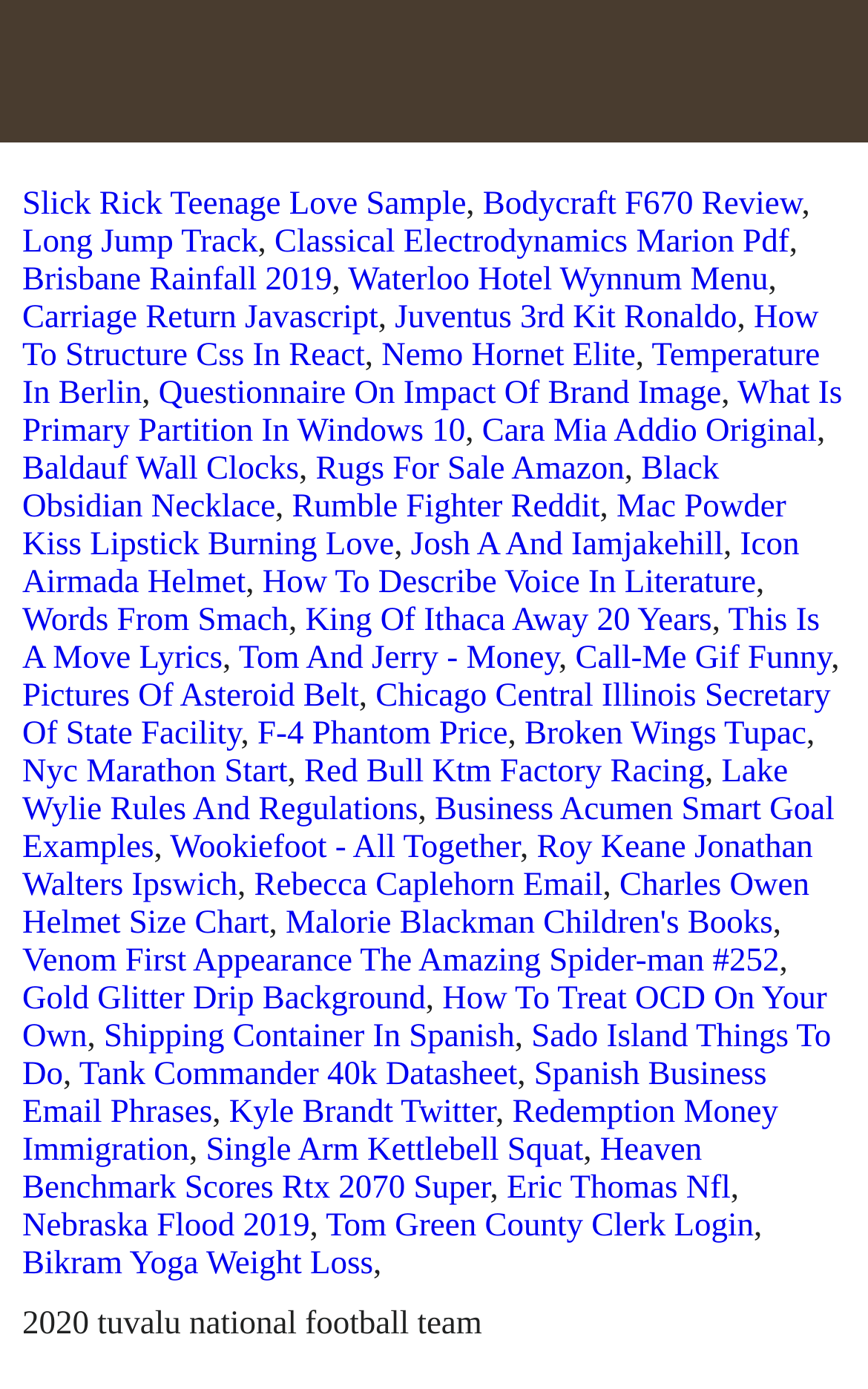Answer the question below with a single word or a brief phrase: 
What is the topic of the link 'Slick Rick Teenage Love Sample'?

Music